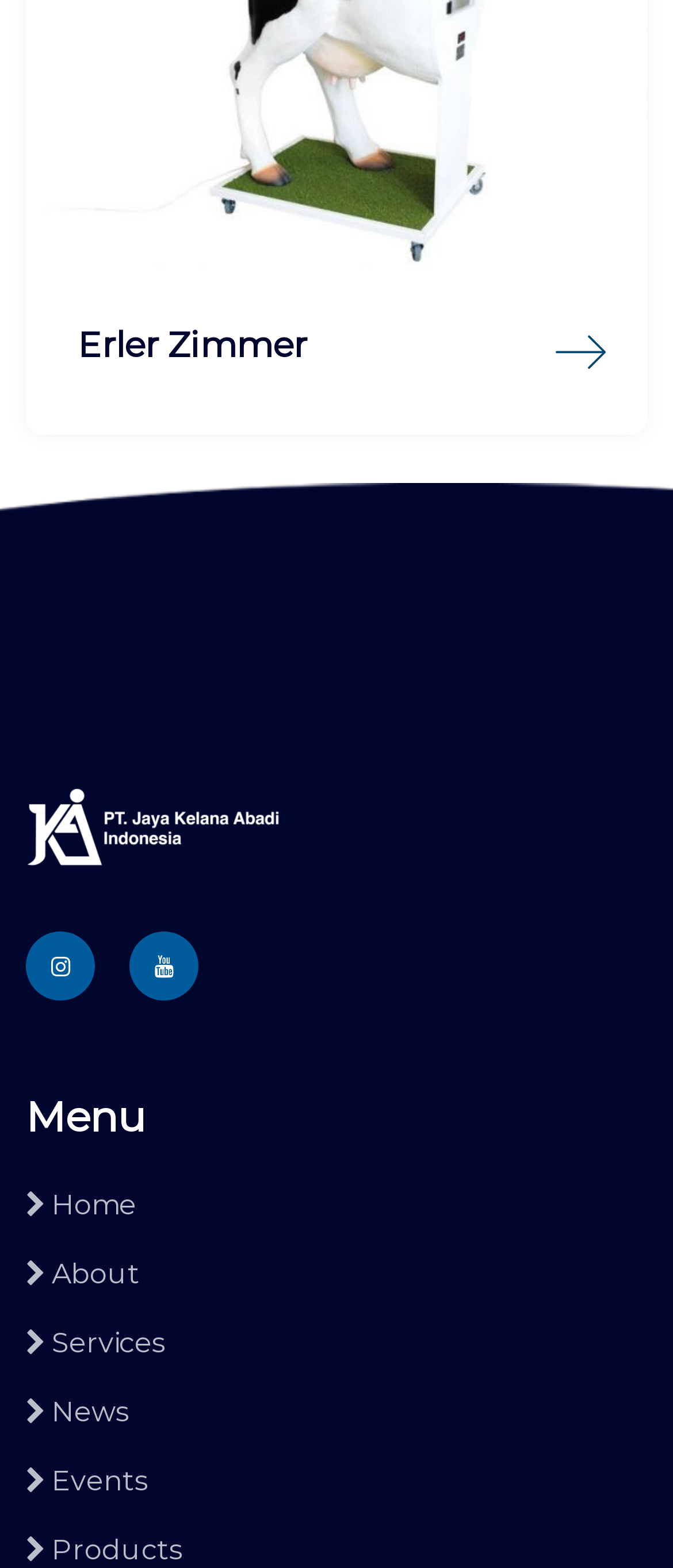Predict the bounding box coordinates of the UI element that matches this description: "parent_node: Erler Zimmer". The coordinates should be in the format [left, top, right, bottom] with each value between 0 and 1.

[0.826, 0.211, 0.9, 0.24]